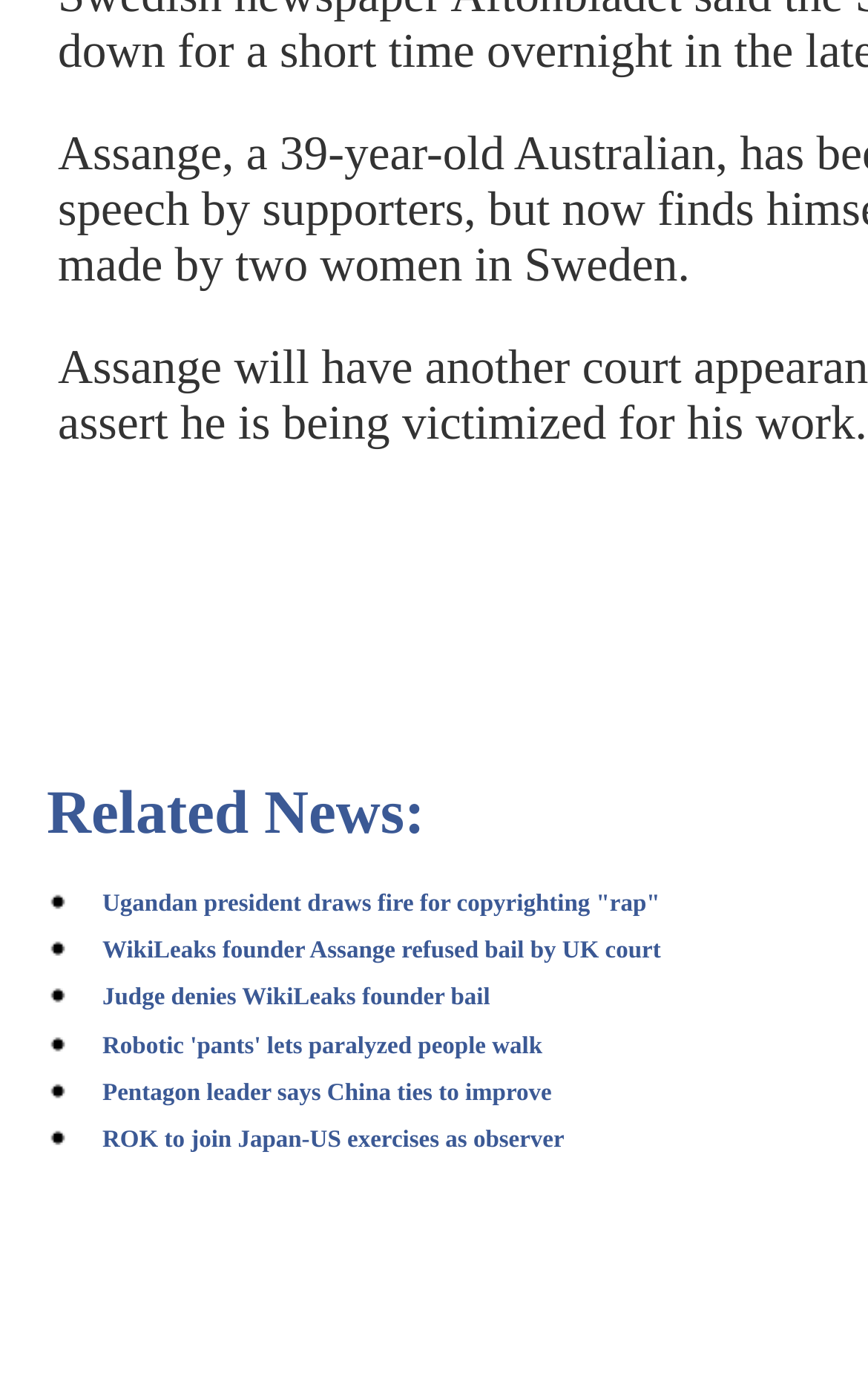Determine the bounding box coordinates (top-left x, top-left y, bottom-right x, bottom-right y) of the UI element described in the following text: Judge denies WikiLeaks founder bail

[0.118, 0.711, 0.565, 0.731]